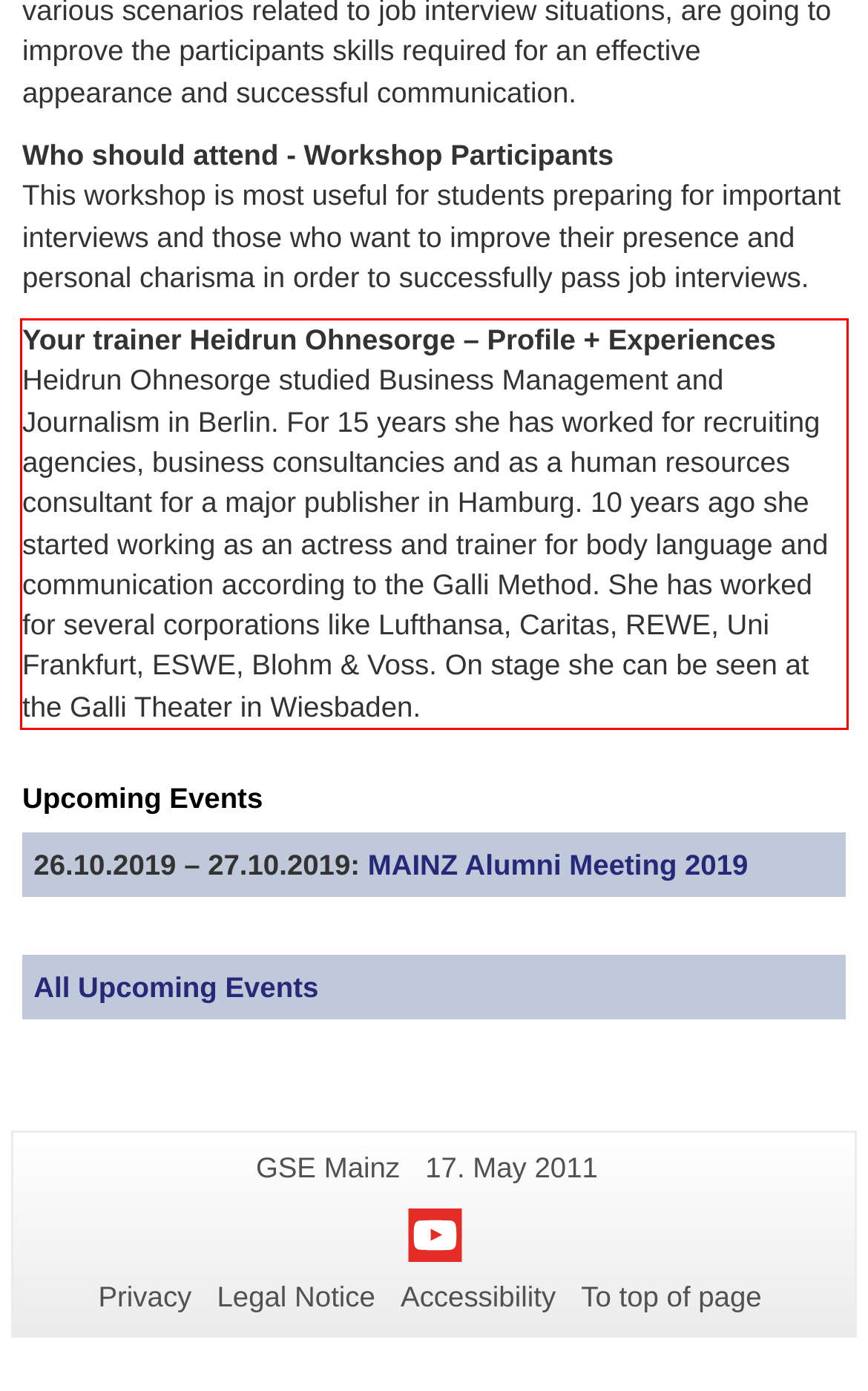Within the screenshot of a webpage, identify the red bounding box and perform OCR to capture the text content it contains.

Your trainer Heidrun Ohnesorge – Profile + Experiences Heidrun Ohnesorge studied Business Management and Journalism in Berlin. For 15 years she has worked for recruiting agencies, business consultancies and as a human resources consultant for a major publisher in Hamburg. 10 years ago she started working as an actress and trainer for body language and communication according to the Galli Method. She has worked for several corporations like Lufthansa, Caritas, REWE, Uni Frankfurt, ESWE, Blohm & Voss. On stage she can be seen at the Galli Theater in Wiesbaden.